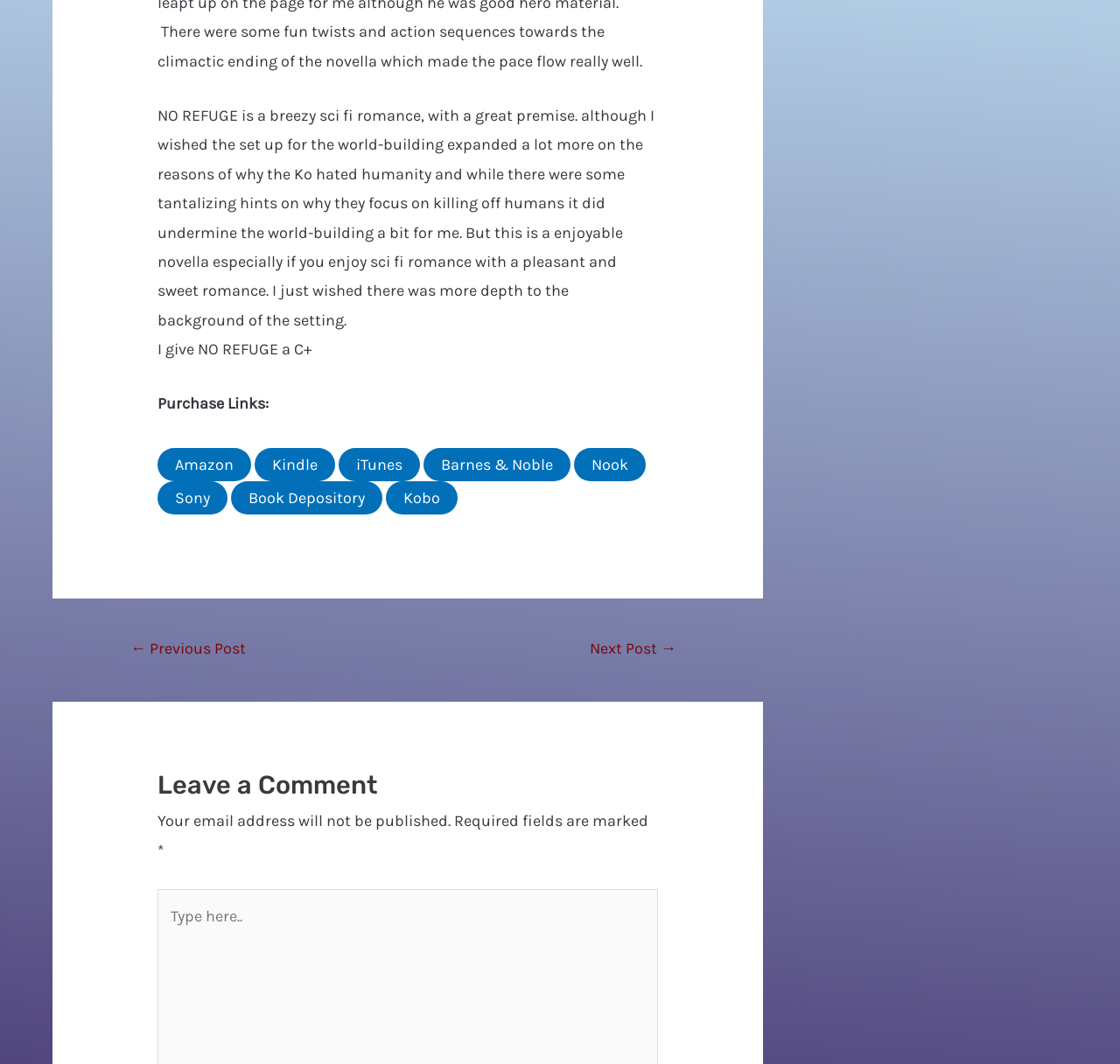Please specify the bounding box coordinates in the format (top-left x, top-left y, bottom-right x, bottom-right y), with all values as floating point numbers between 0 and 1. Identify the bounding box of the UI element described by: Sony

[0.141, 0.459, 0.203, 0.477]